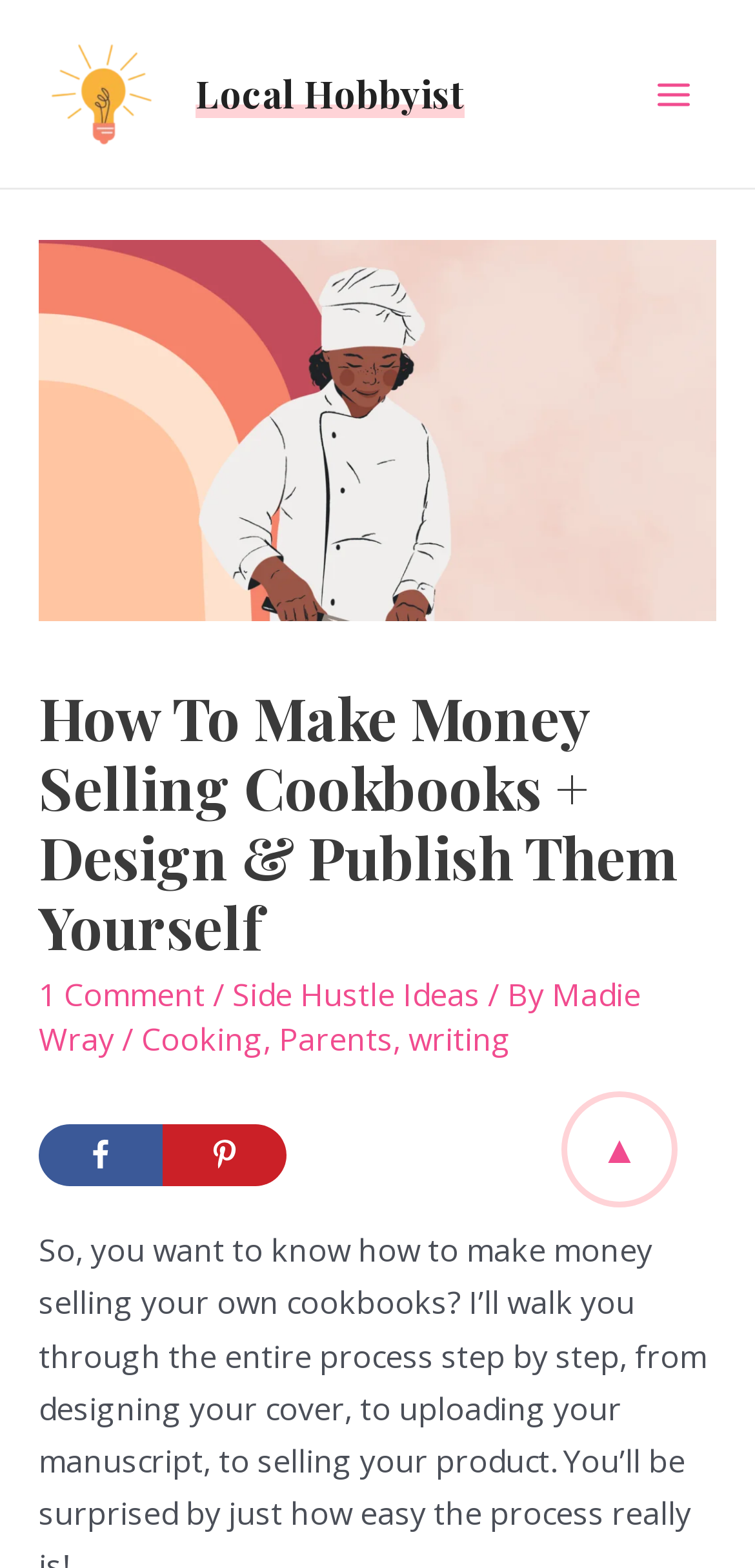Please identify the bounding box coordinates of the element's region that needs to be clicked to fulfill the following instruction: "Click on the 'Local Hobbyist' link". The bounding box coordinates should consist of four float numbers between 0 and 1, i.e., [left, top, right, bottom].

[0.051, 0.048, 0.218, 0.069]